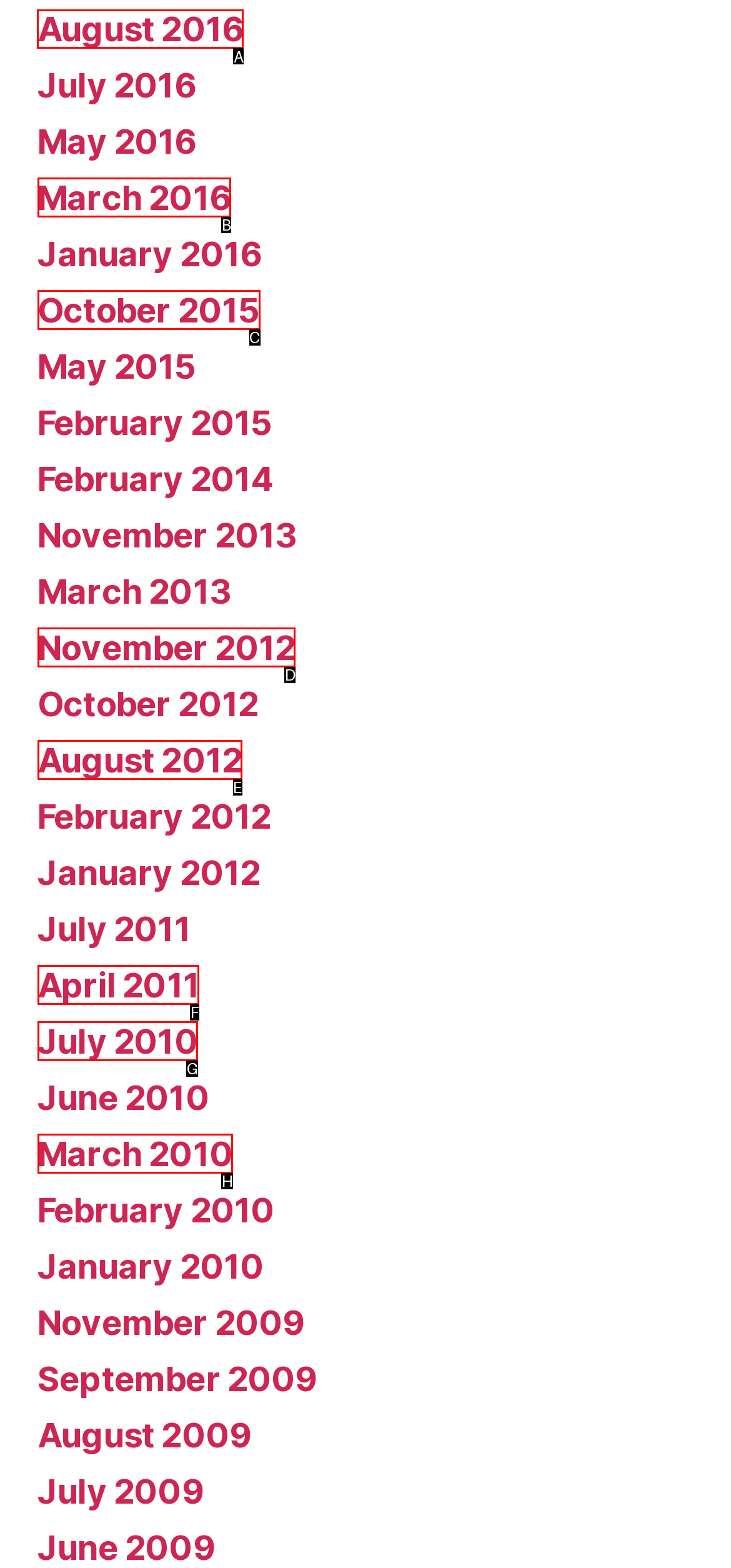Select the letter of the element you need to click to complete this task: view August 2016
Answer using the letter from the specified choices.

A